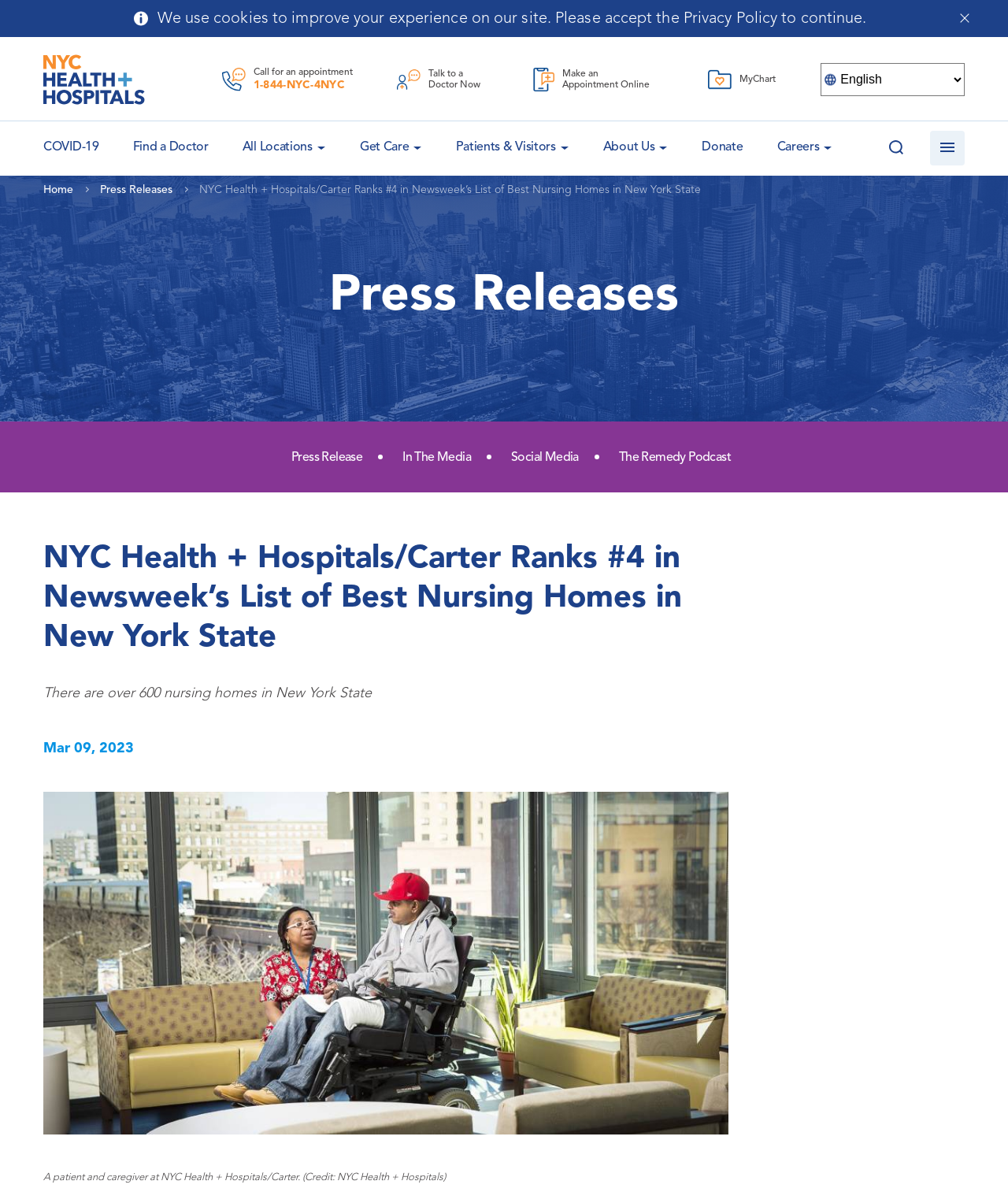Provide the bounding box coordinates in the format (top-left x, top-left y, bottom-right x, bottom-right y). All values are floating point numbers between 0 and 1. Determine the bounding box coordinate of the UI element described as: Careers

[0.771, 0.116, 0.813, 0.132]